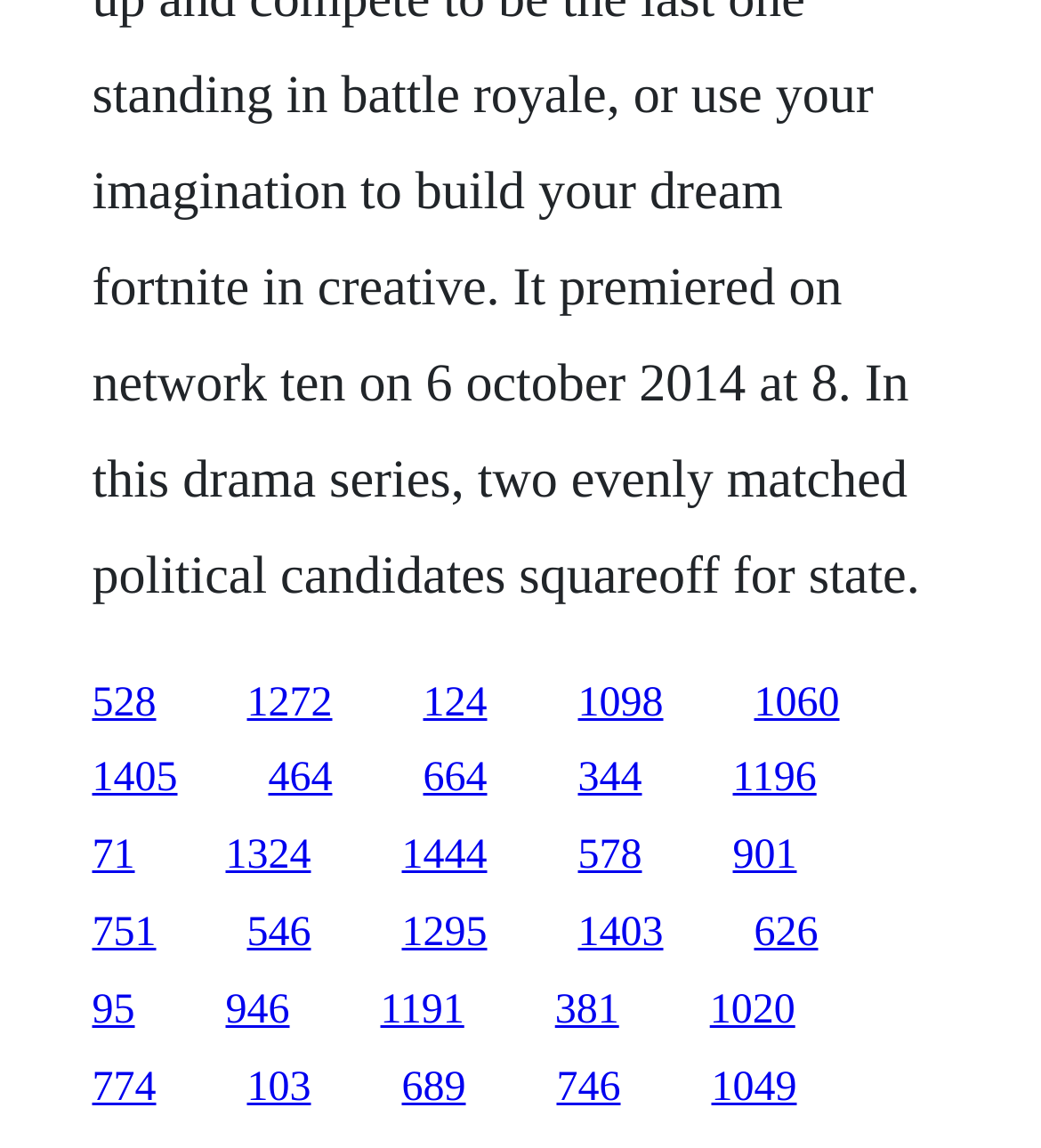Determine the bounding box coordinates of the region to click in order to accomplish the following instruction: "visit the second link". Provide the coordinates as four float numbers between 0 and 1, specifically [left, top, right, bottom].

[0.237, 0.592, 0.319, 0.632]